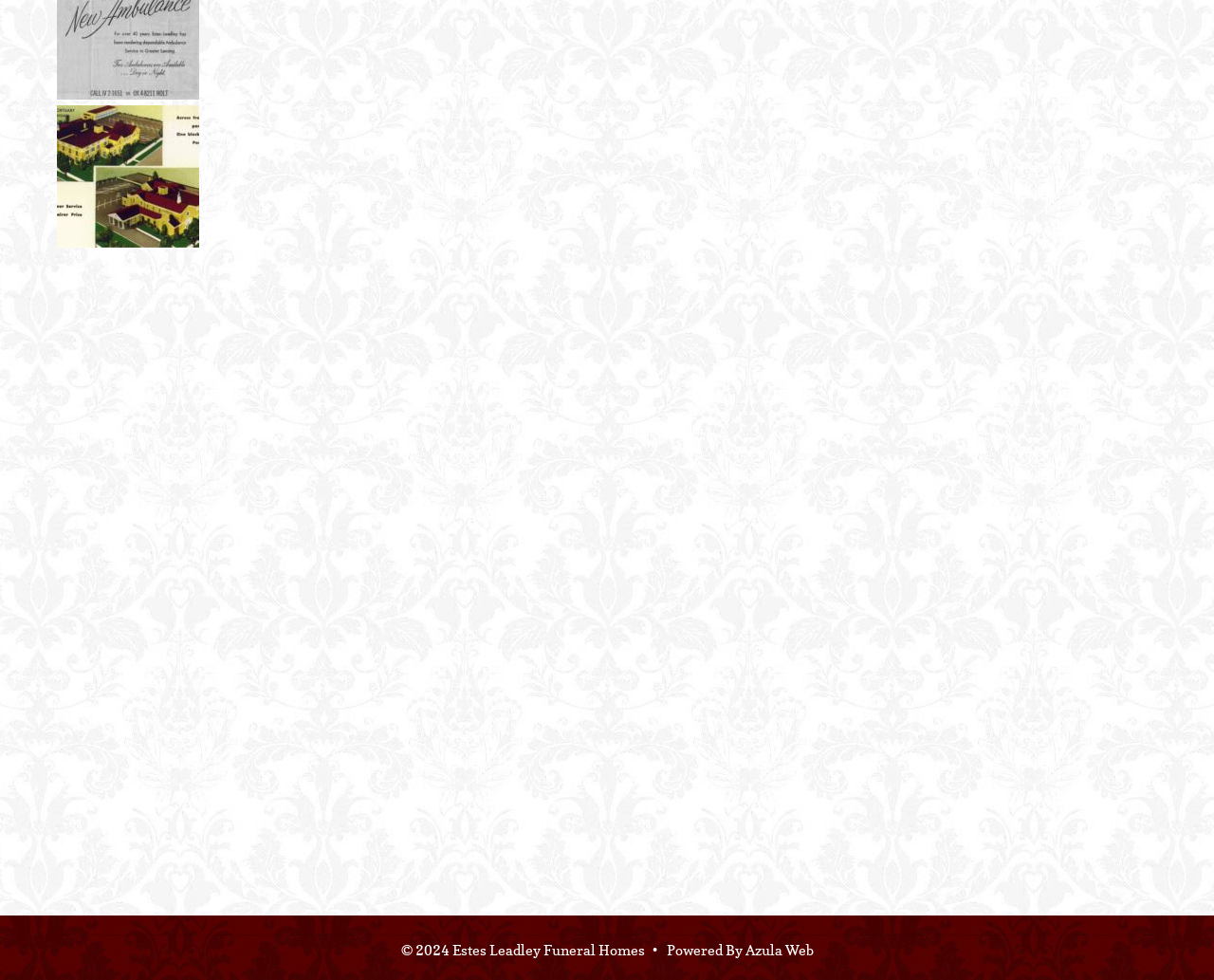Reply to the question with a brief word or phrase: What is the name of the company that powered the website?

Azula Web